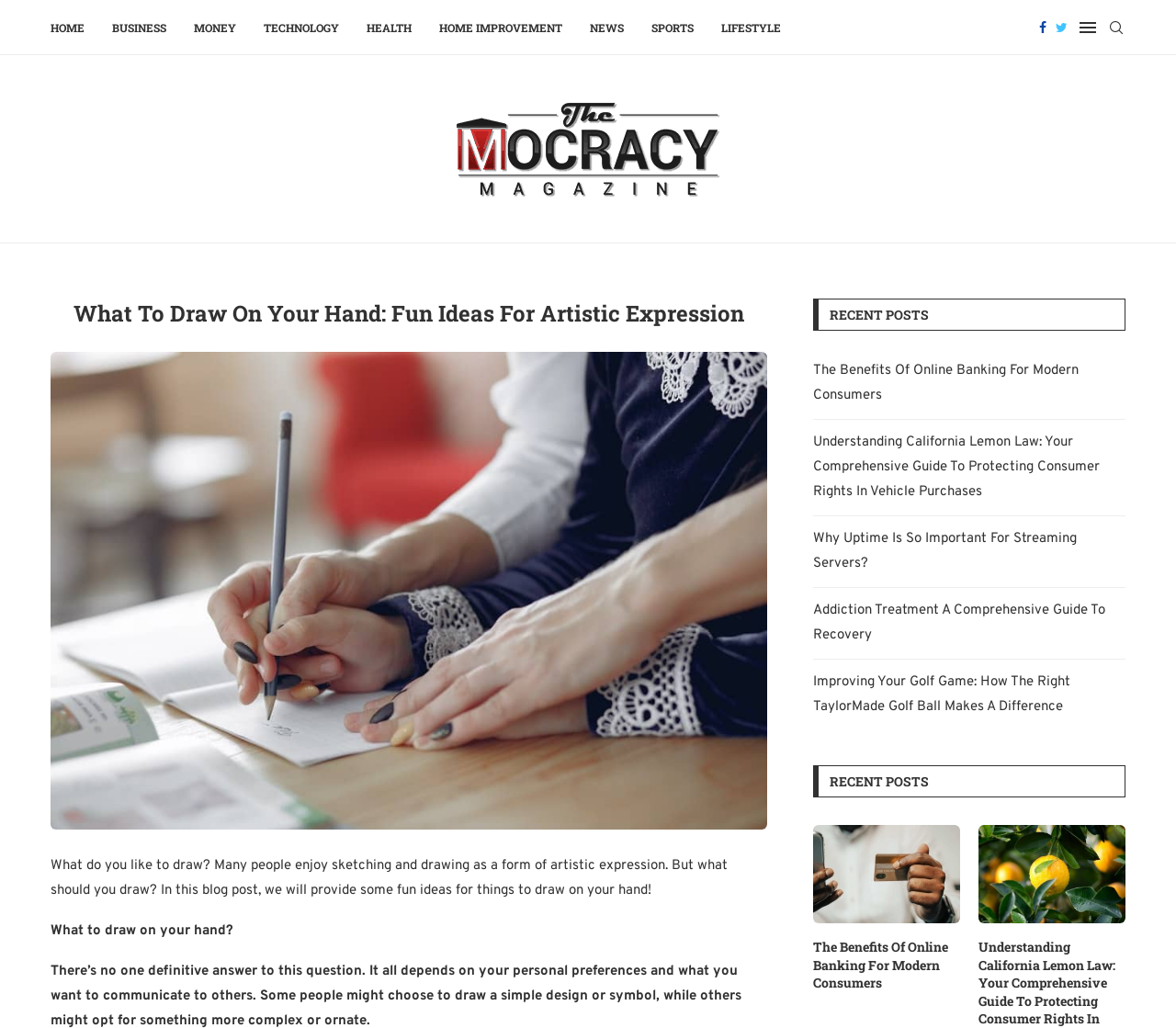Bounding box coordinates are specified in the format (top-left x, top-left y, bottom-right x, bottom-right y). All values are floating point numbers bounded between 0 and 1. Please provide the bounding box coordinate of the region this sentence describes: Health

[0.312, 0.001, 0.35, 0.053]